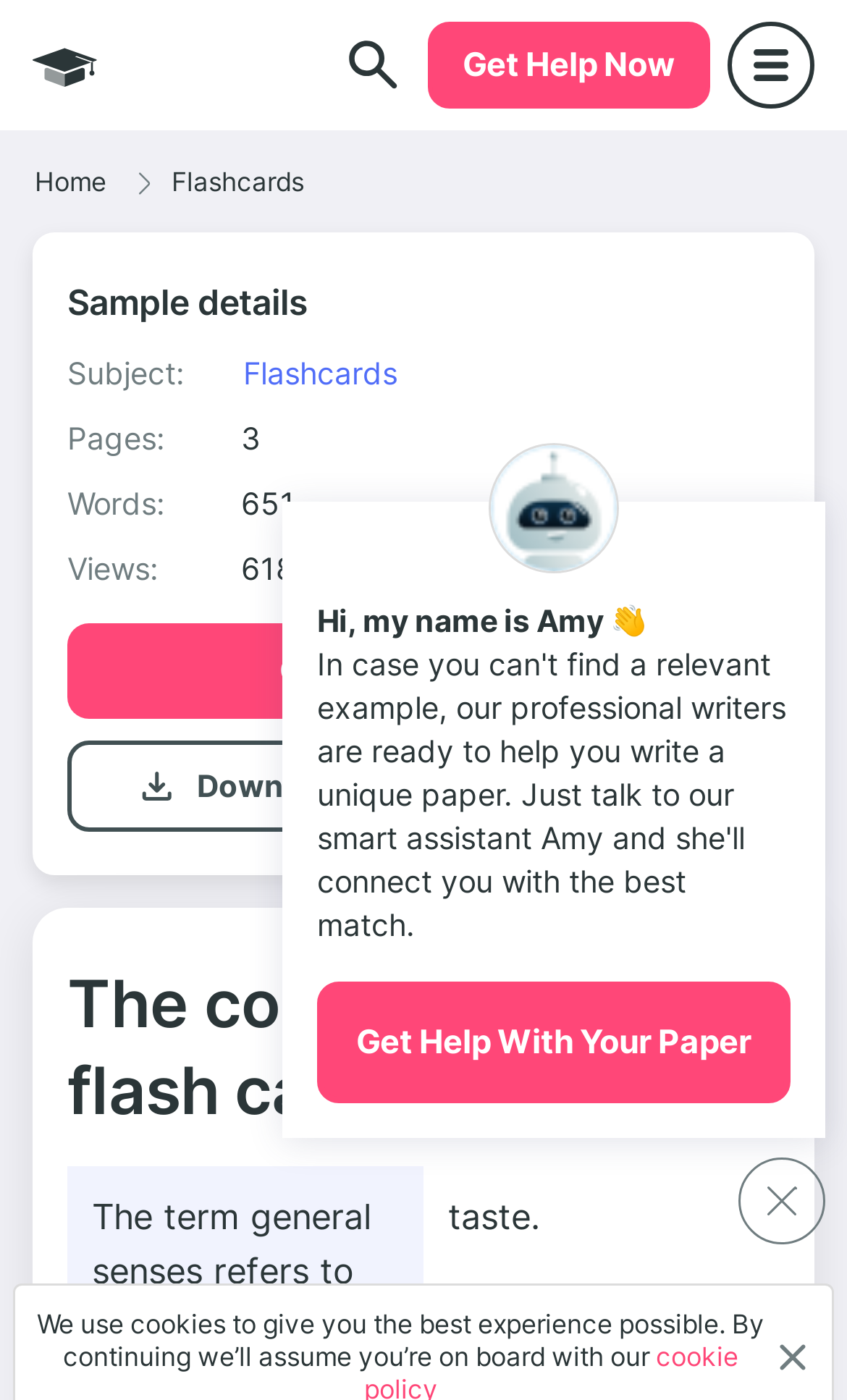What is the purpose of the 'Get Help Now' button?
Please provide a detailed and thorough answer to the question.

I found the answer by looking at the 'Get Help Now' button, which suggests that its purpose is to get help with something, likely related to the paper or essay.